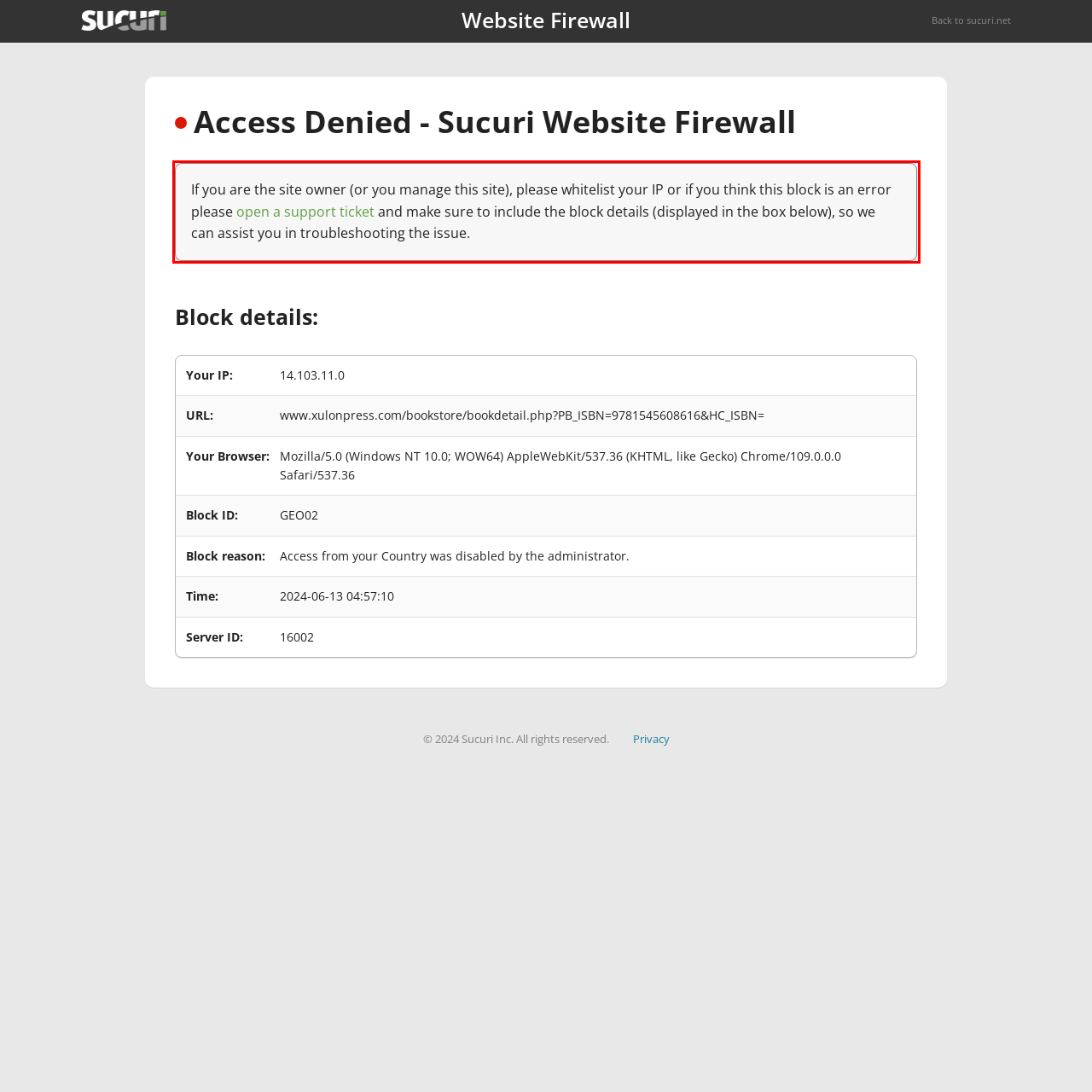Given a webpage screenshot, locate the red bounding box and extract the text content found inside it.

If you are the site owner (or you manage this site), please whitelist your IP or if you think this block is an error please open a support ticket and make sure to include the block details (displayed in the box below), so we can assist you in troubleshooting the issue.